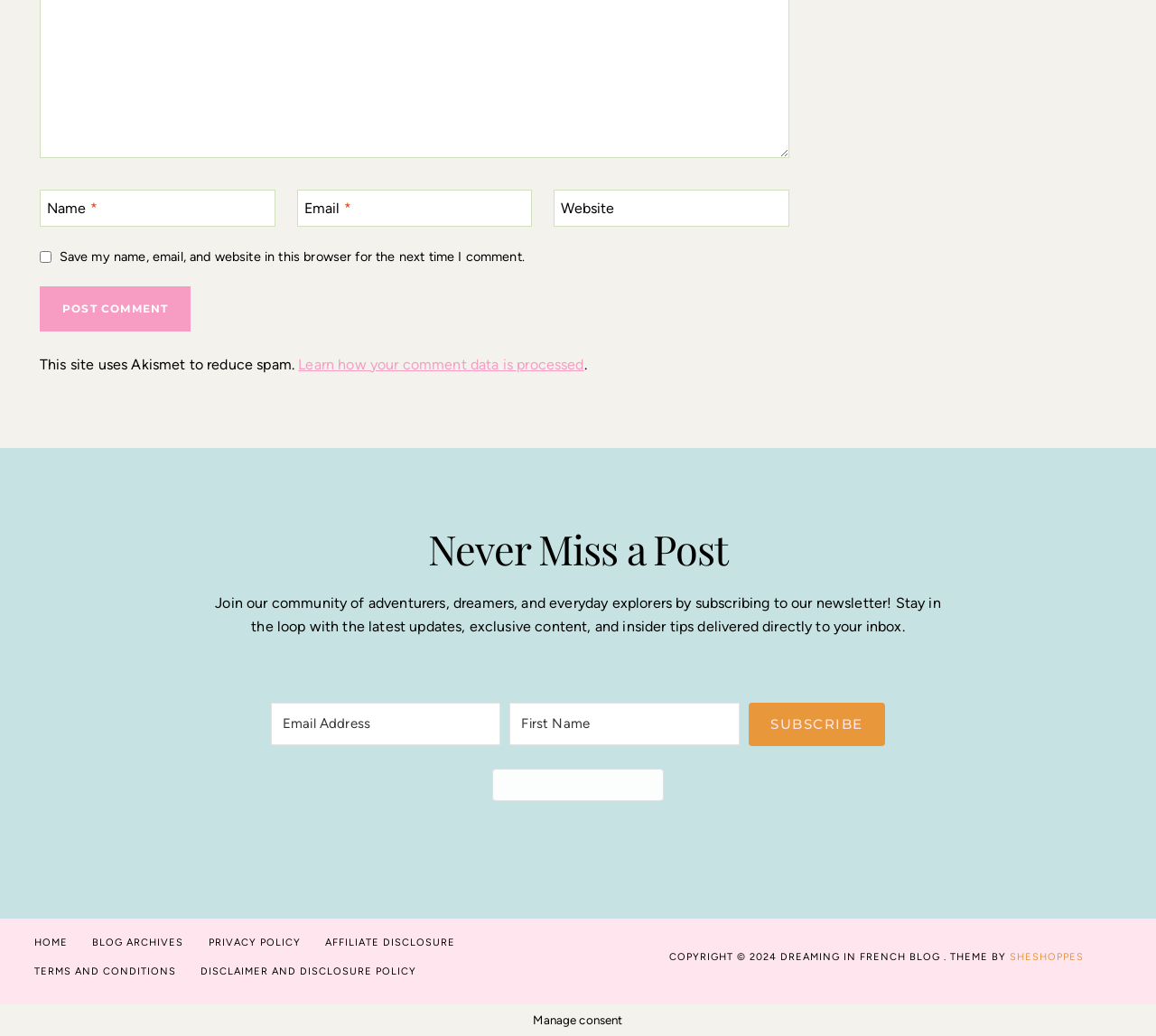Please identify the bounding box coordinates of the clickable element to fulfill the following instruction: "Go to the Home page". The coordinates should be four float numbers between 0 and 1, i.e., [left, top, right, bottom].

[0.019, 0.896, 0.069, 0.924]